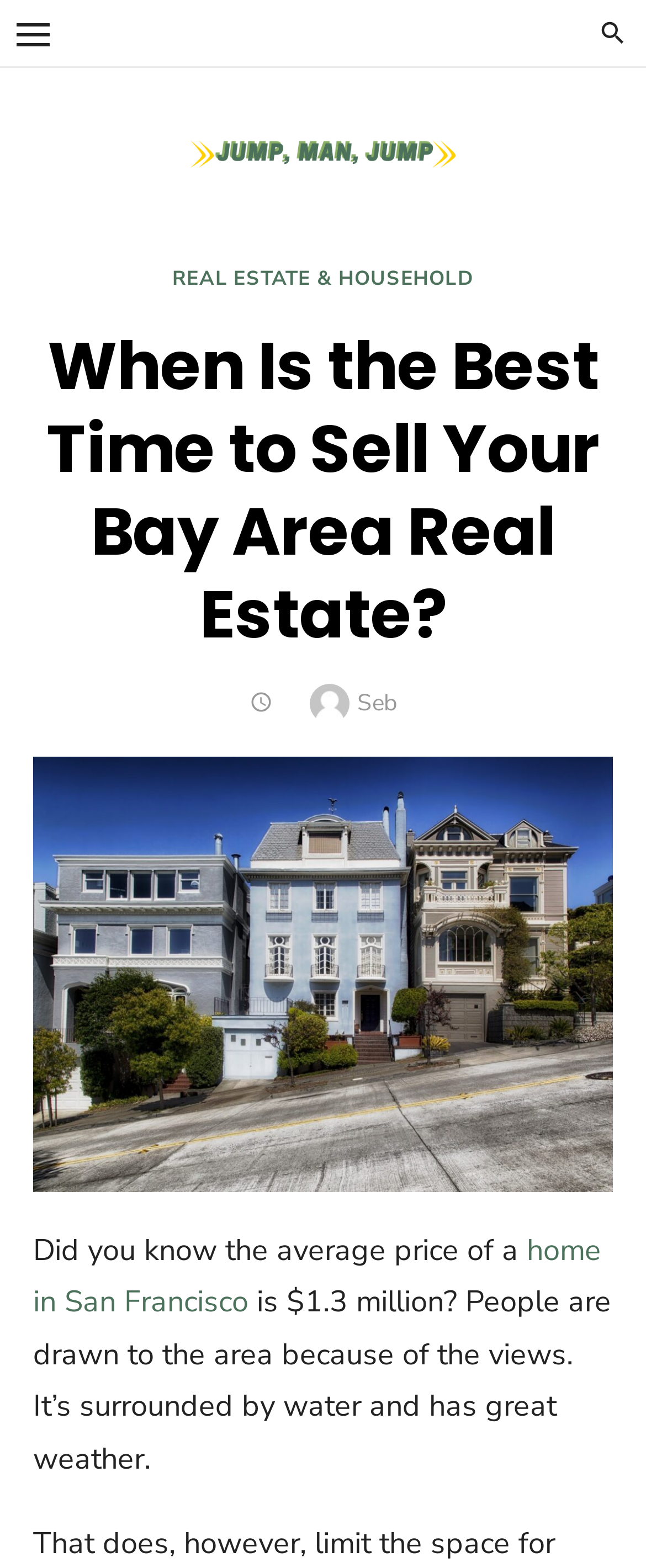What is the topic of the article?
Please answer the question with a detailed response using the information from the screenshot.

The topic of the article can be inferred from the heading 'When Is the Best Time to Sell Your Bay Area Real Estate?' and the text that follows, which discusses the average price of a home in San Francisco.